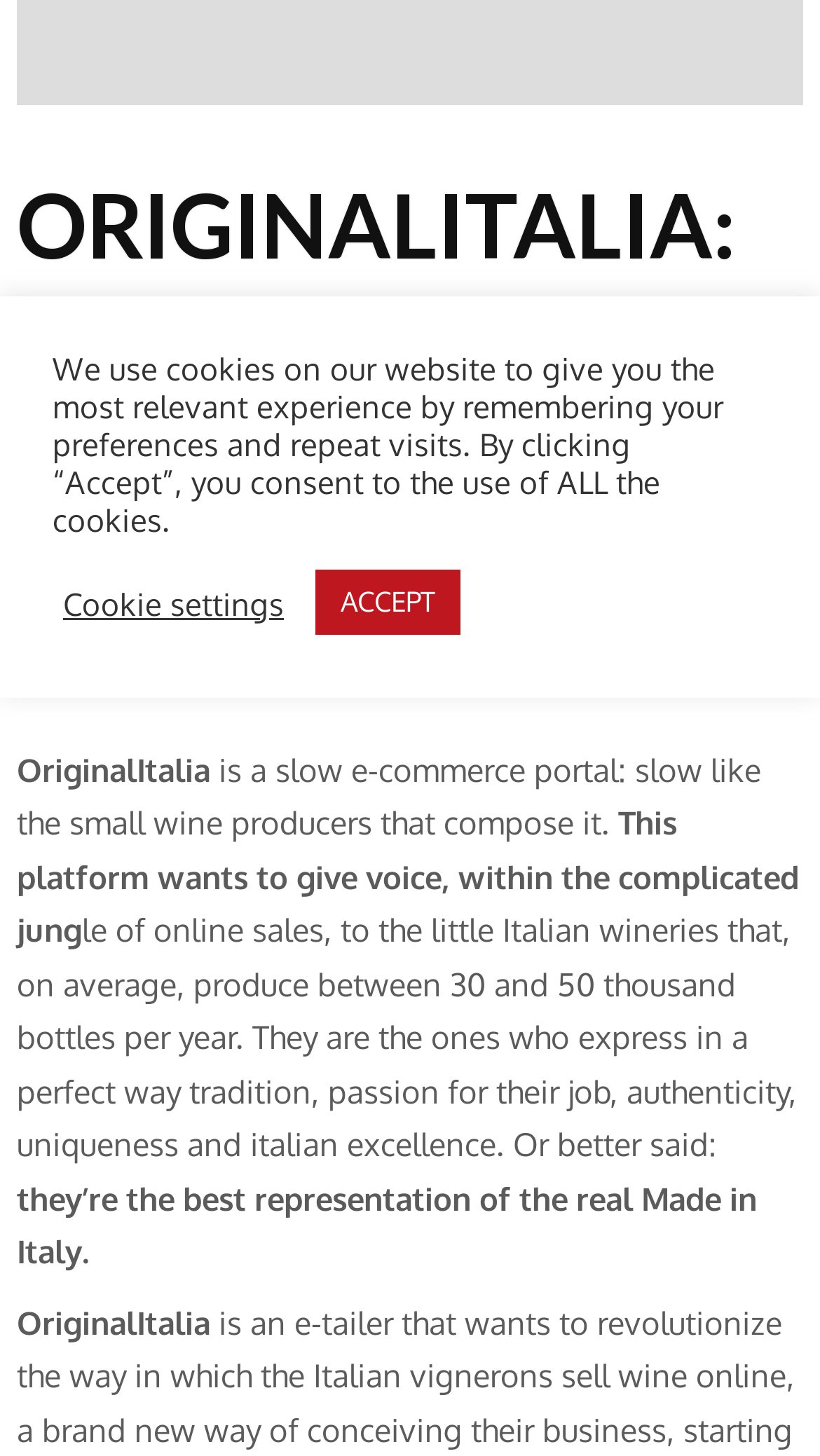Please specify the bounding box coordinates in the format (top-left x, top-left y, bottom-right x, bottom-right y), with all values as floating point numbers between 0 and 1. Identify the bounding box of the UI element described by: Locations

[0.064, 0.667, 0.223, 0.692]